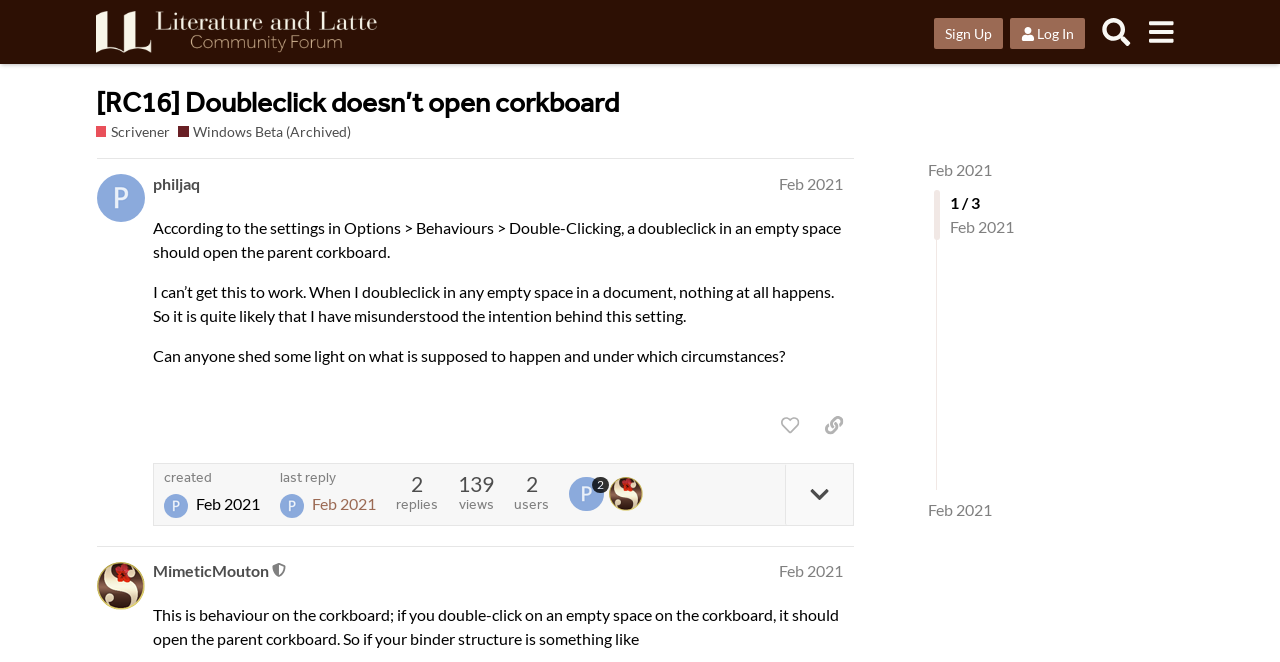Please identify the bounding box coordinates of the element's region that I should click in order to complete the following instruction: "Like the post". The bounding box coordinates consist of four float numbers between 0 and 1, i.e., [left, top, right, bottom].

[0.602, 0.617, 0.632, 0.669]